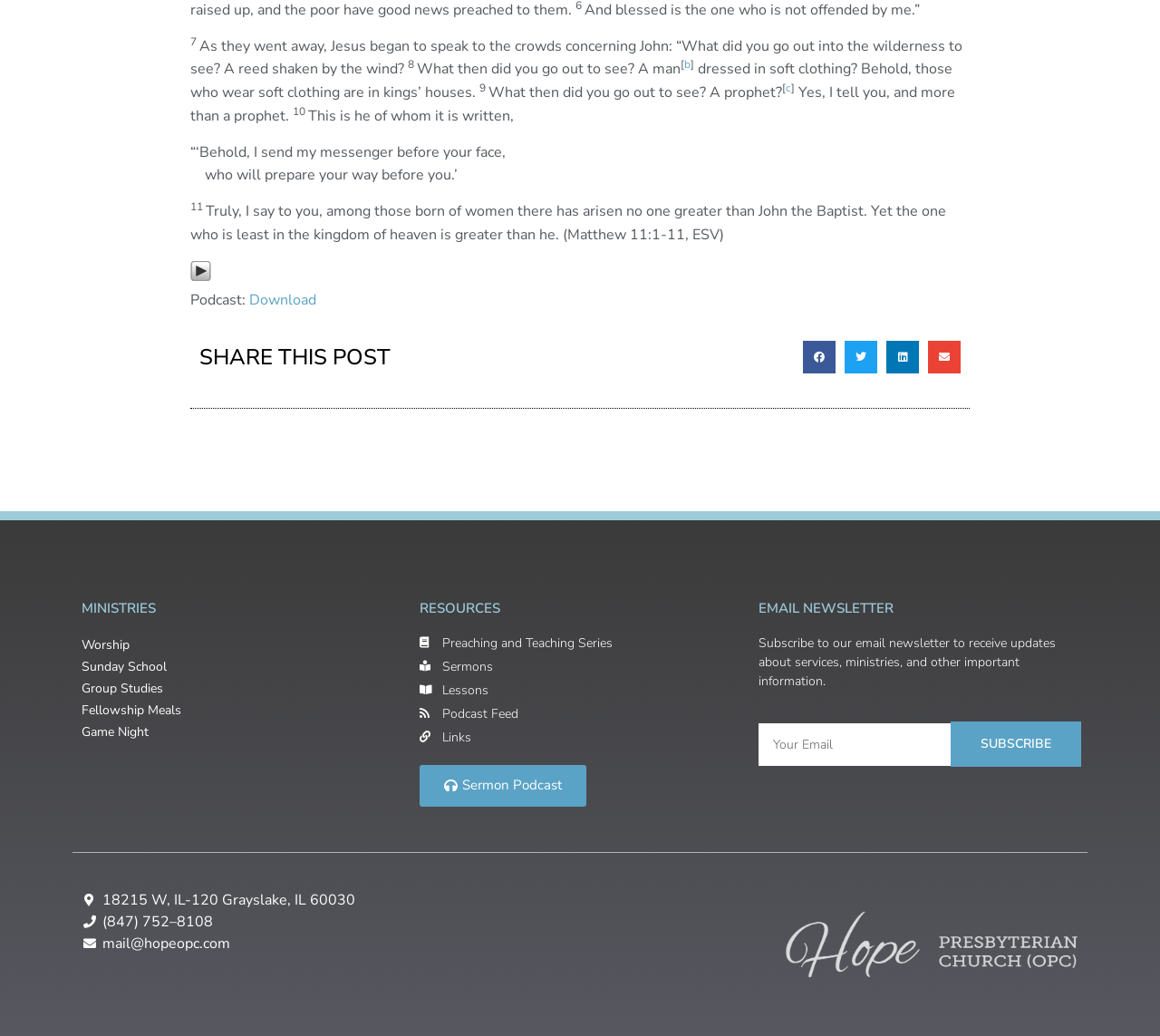Identify the bounding box coordinates necessary to click and complete the given instruction: "Share on facebook".

[0.692, 0.329, 0.72, 0.36]